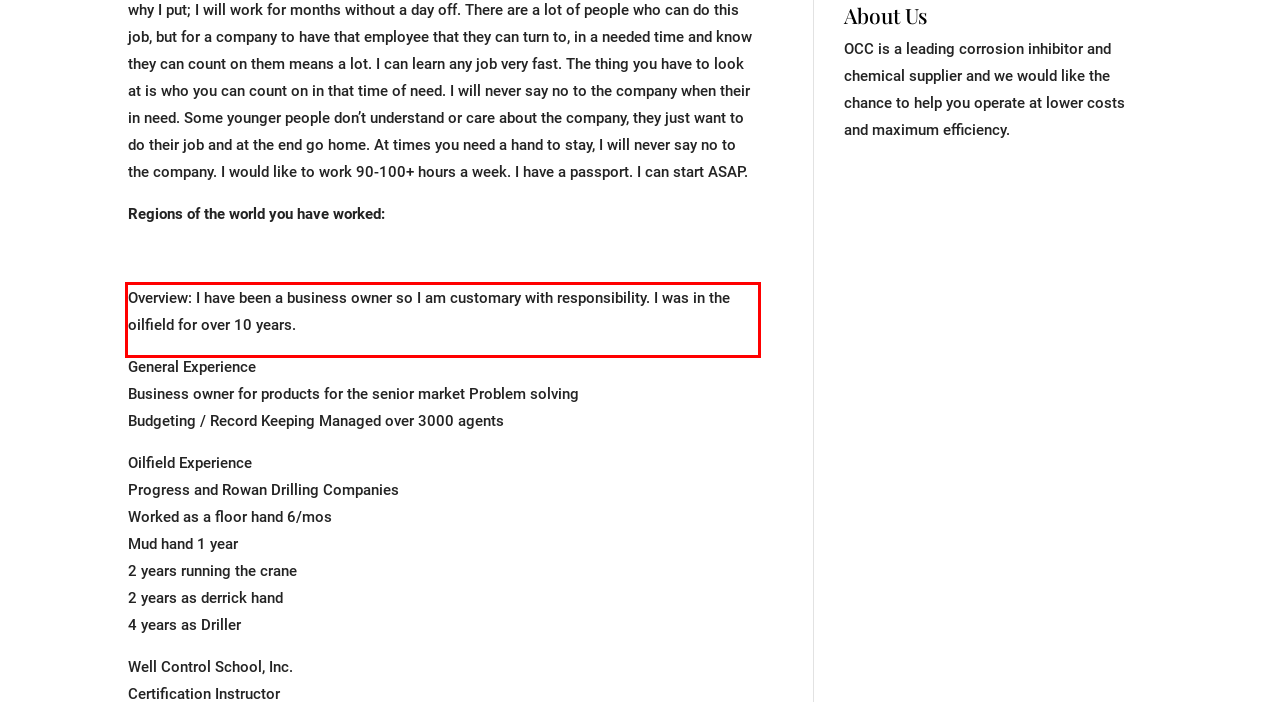You are given a screenshot with a red rectangle. Identify and extract the text within this red bounding box using OCR.

Overview: I have been a business owner so I am customary with responsibility. I was in the oilfield for over 10 years.